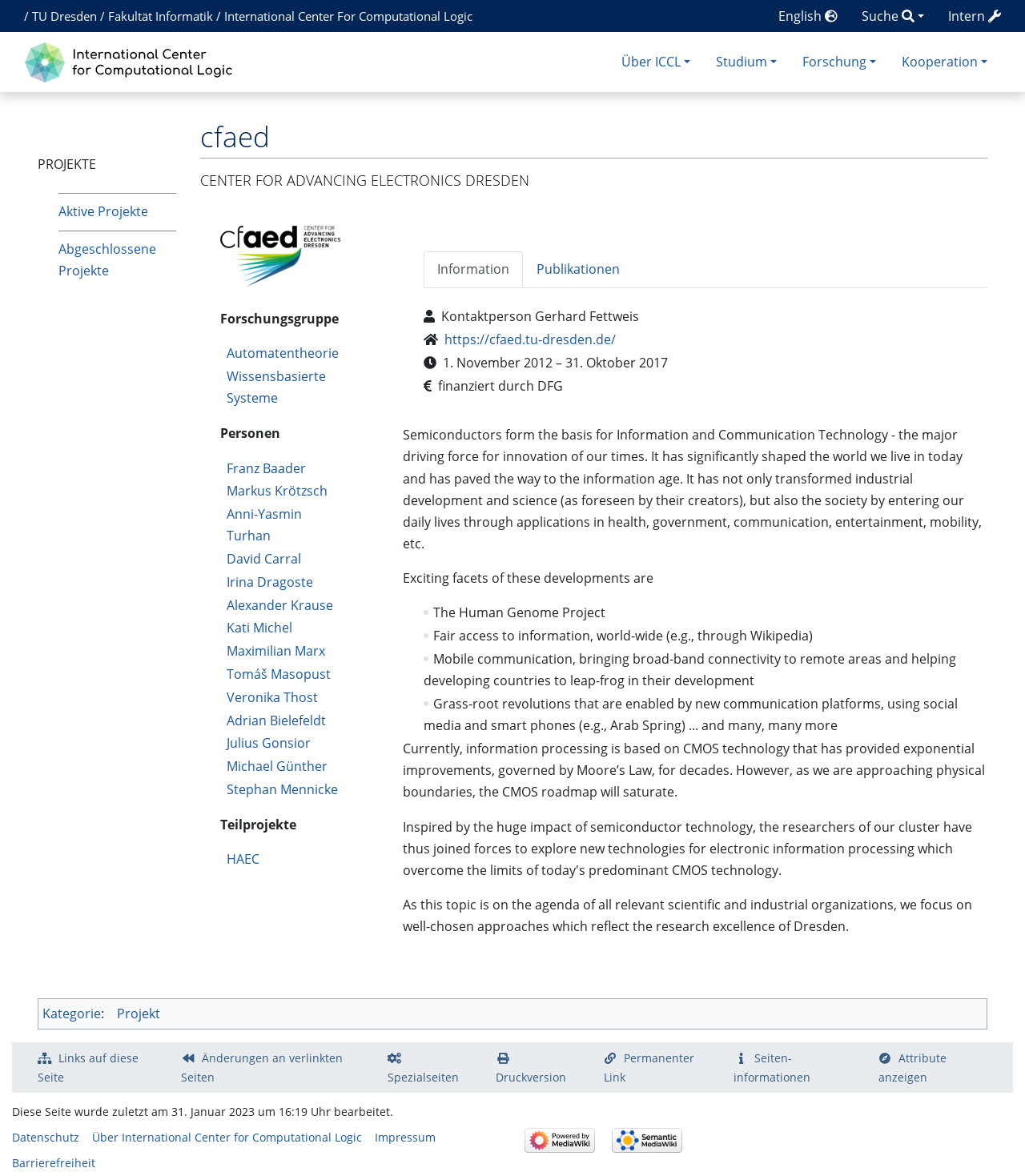Please give a one-word or short phrase response to the following question: 
How many links are there in the 'Forschungsgruppe' section?

7